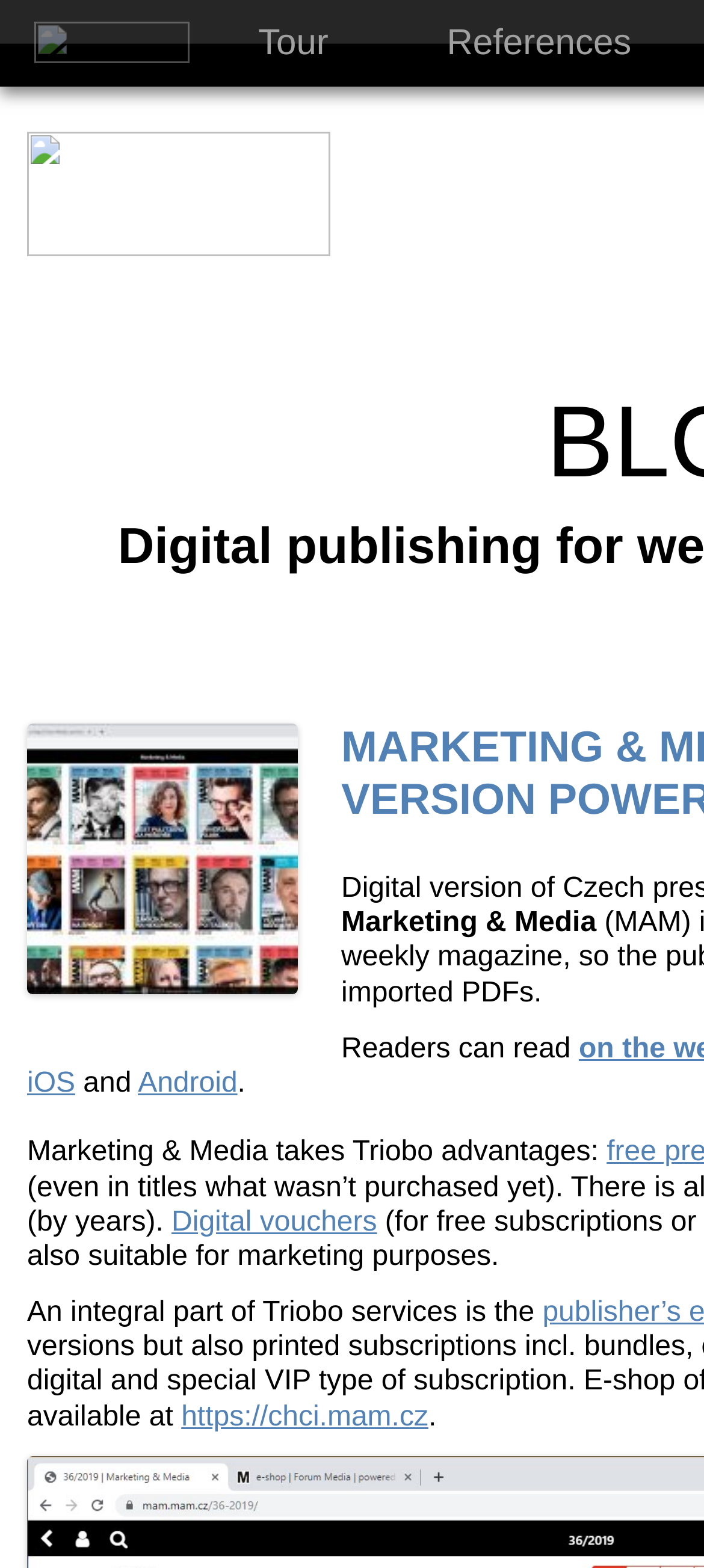What is the relation between Triobo and chci.mam.cz?
Using the screenshot, give a one-word or short phrase answer.

Unknown